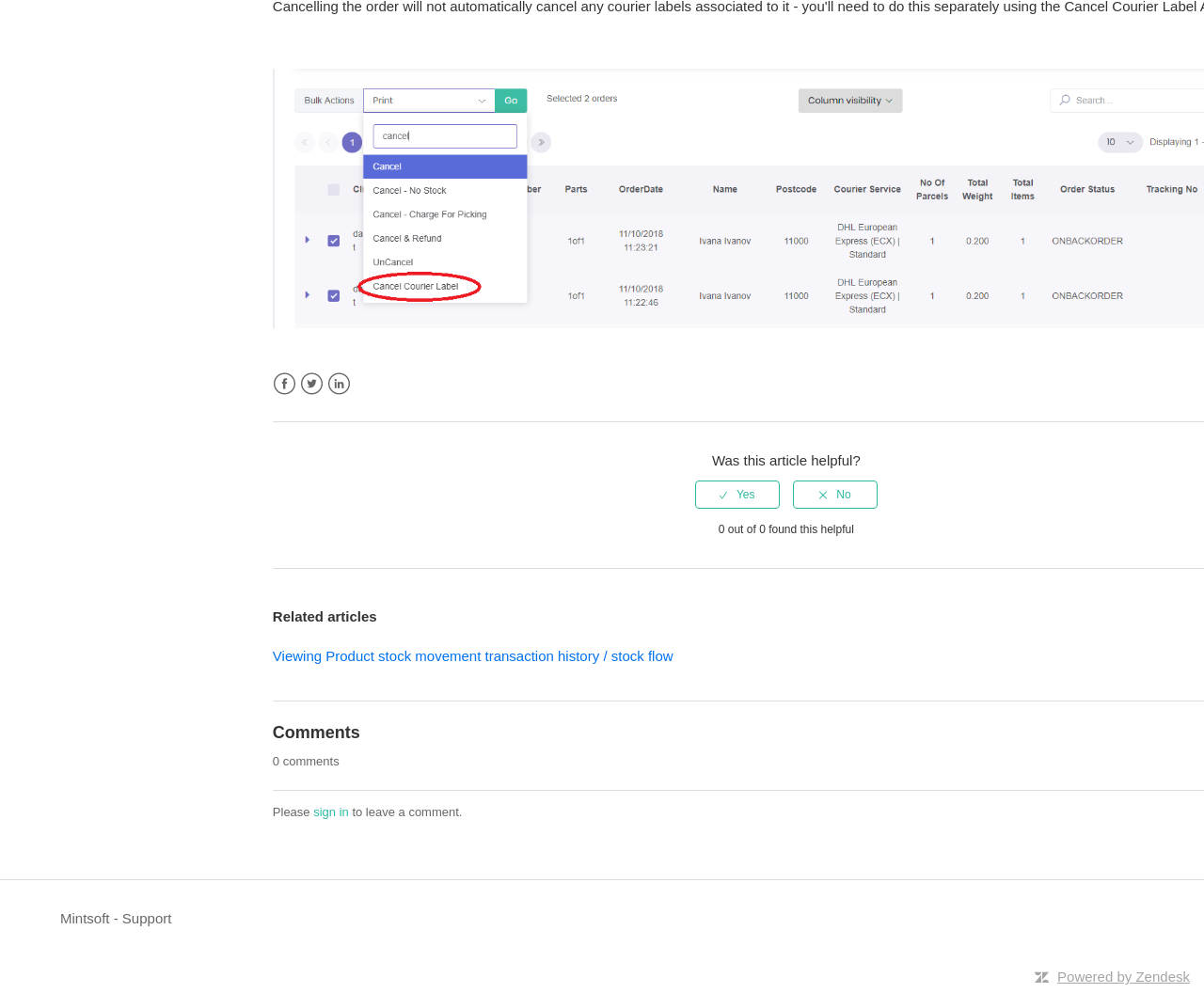Please locate the bounding box coordinates for the element that should be clicked to achieve the following instruction: "Sign in". Ensure the coordinates are given as four float numbers between 0 and 1, i.e., [left, top, right, bottom].

[0.26, 0.811, 0.29, 0.825]